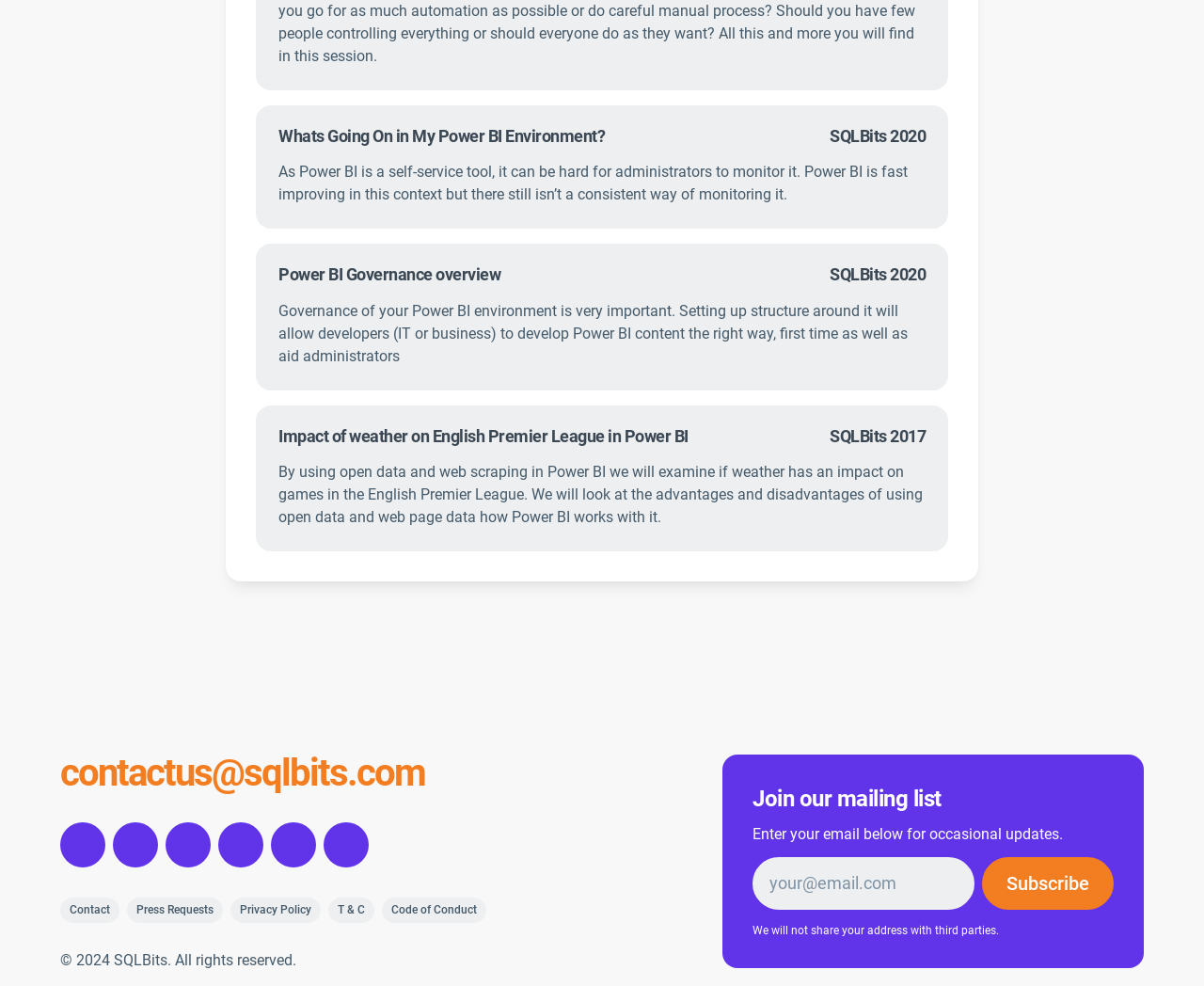Using the provided description T & C, find the bounding box coordinates for the UI element. Provide the coordinates in (top-left x, top-left y, bottom-right x, bottom-right y) format, ensuring all values are between 0 and 1.

[0.273, 0.91, 0.311, 0.936]